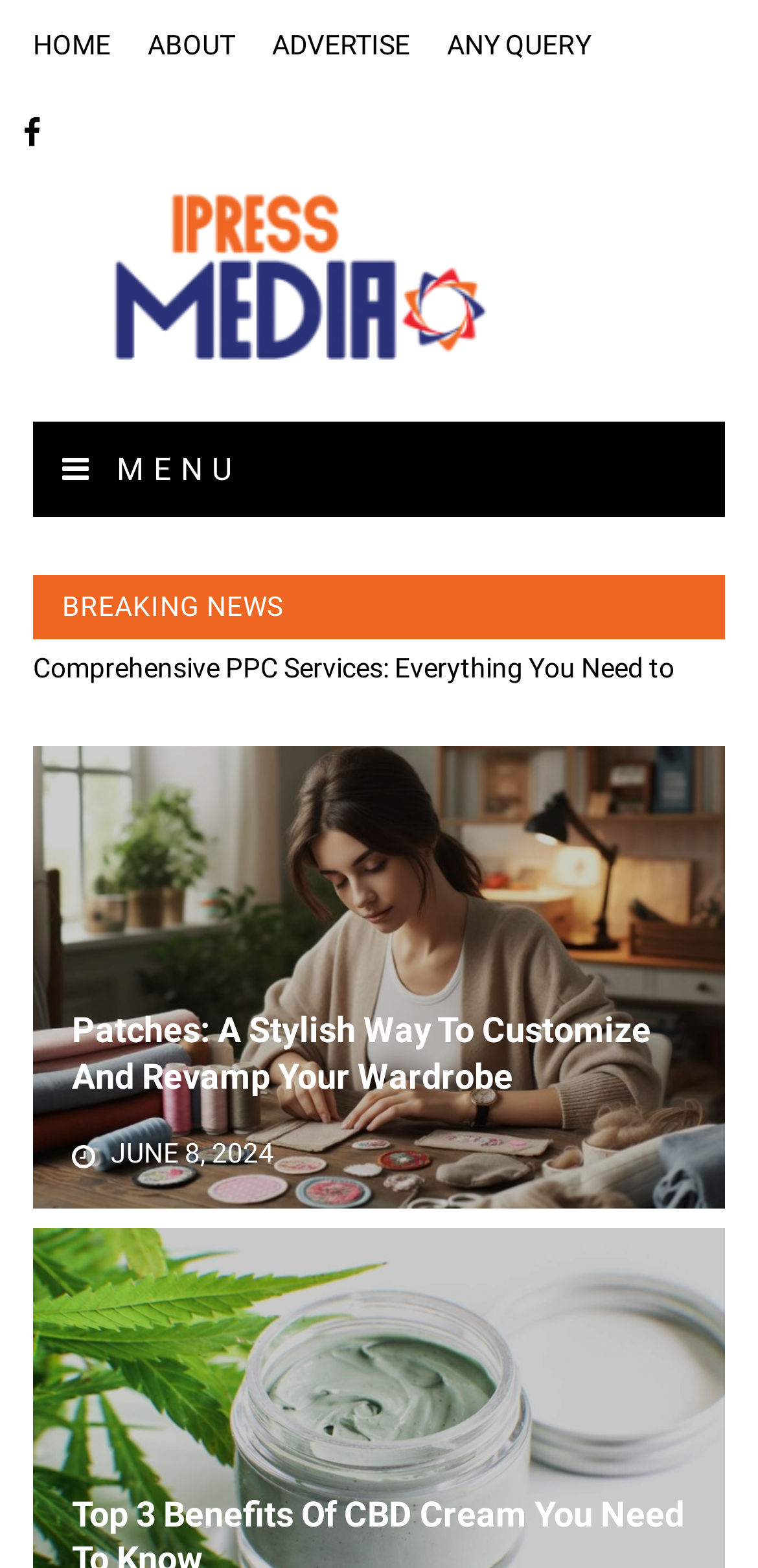Is there a search function on the webpage?
Please provide a comprehensive answer based on the details in the screenshot.

After carefully examining the webpage, I did not find any search bar or search function that allows users to search for specific content on the website.